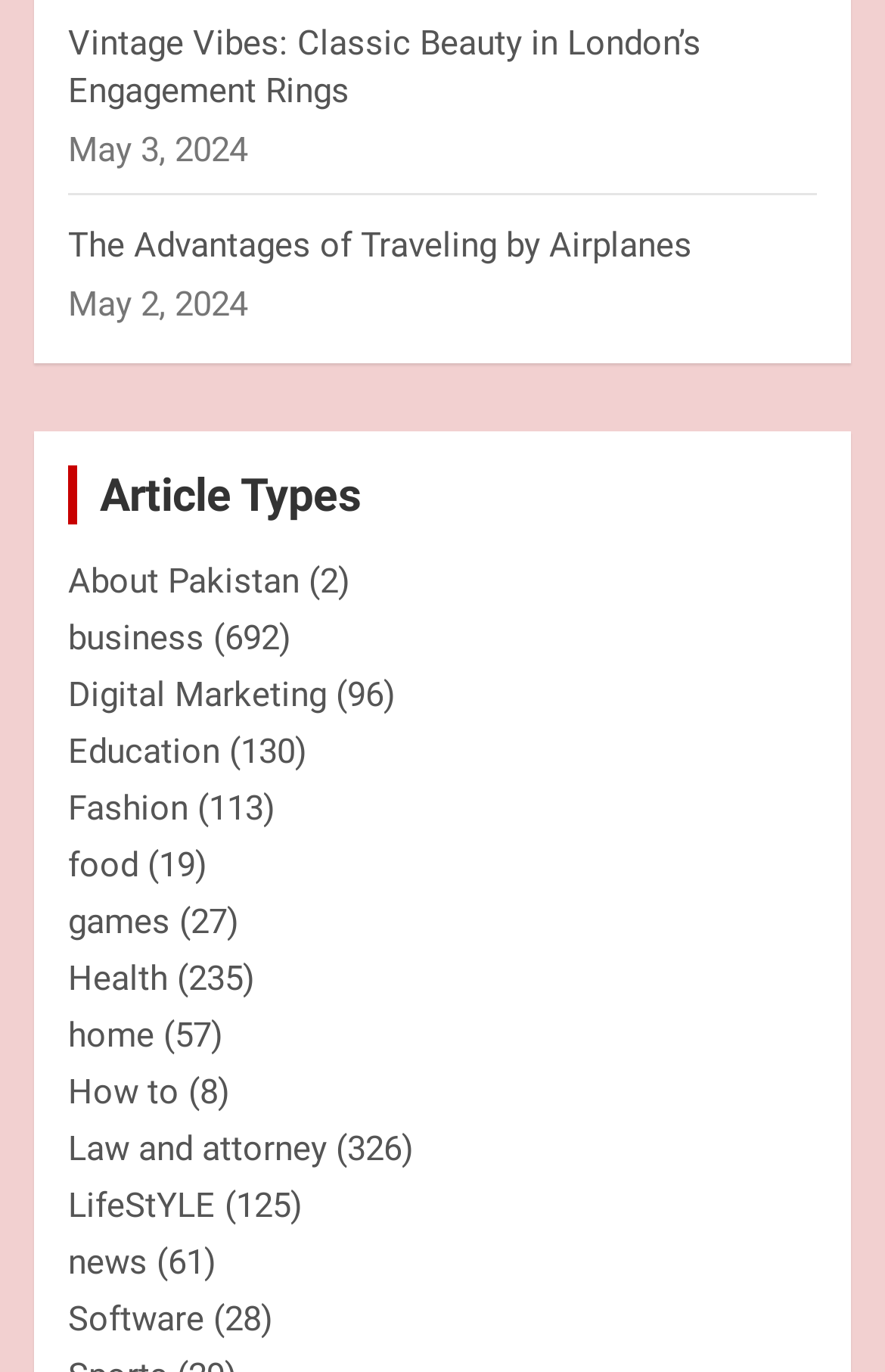Can you identify the bounding box coordinates of the clickable region needed to carry out this instruction: 'Read news articles'? The coordinates should be four float numbers within the range of 0 to 1, stated as [left, top, right, bottom].

[0.077, 0.905, 0.167, 0.935]